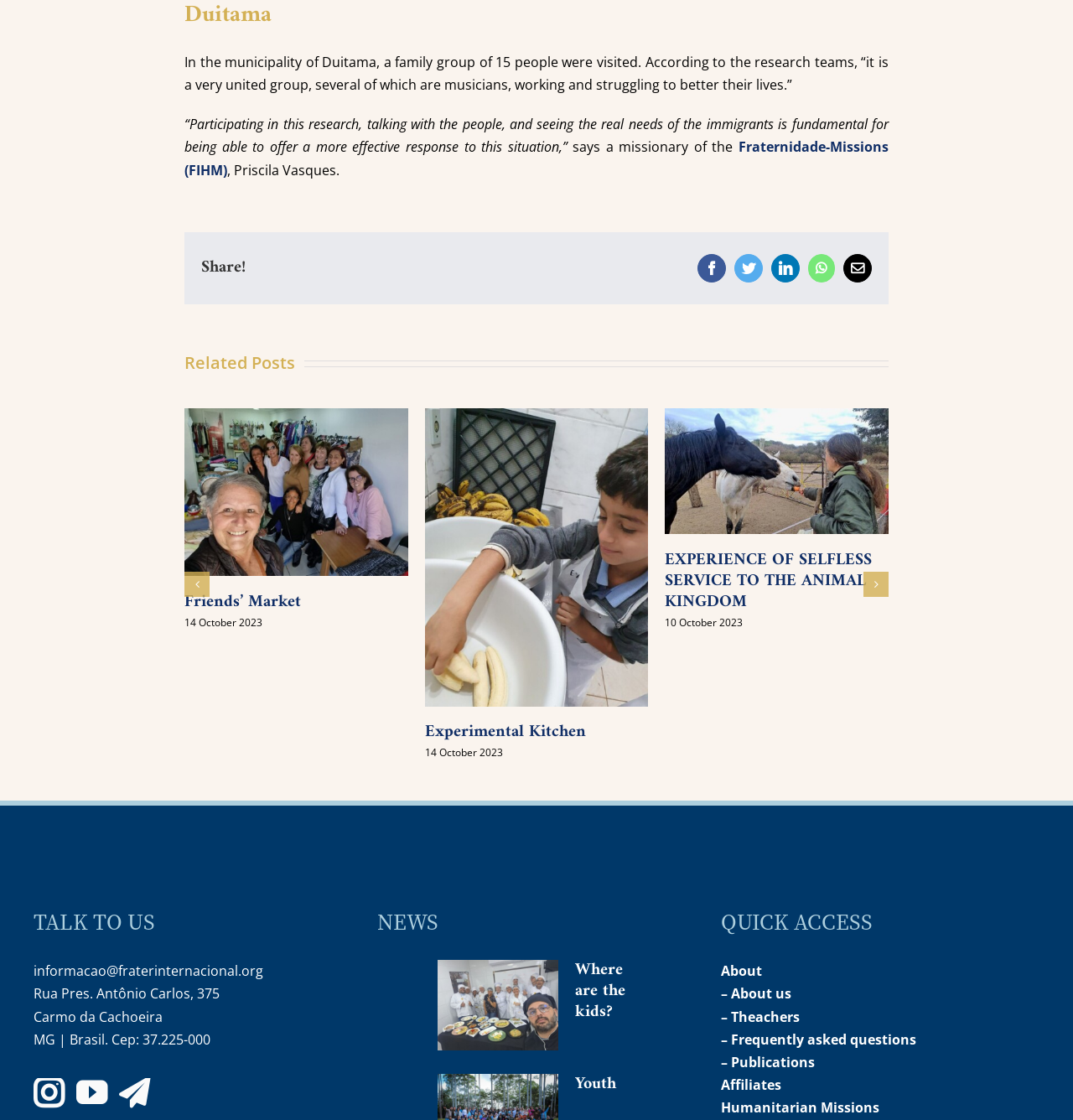Locate the bounding box coordinates of the clickable area needed to fulfill the instruction: "Select an option from the 'Archives' combobox".

None